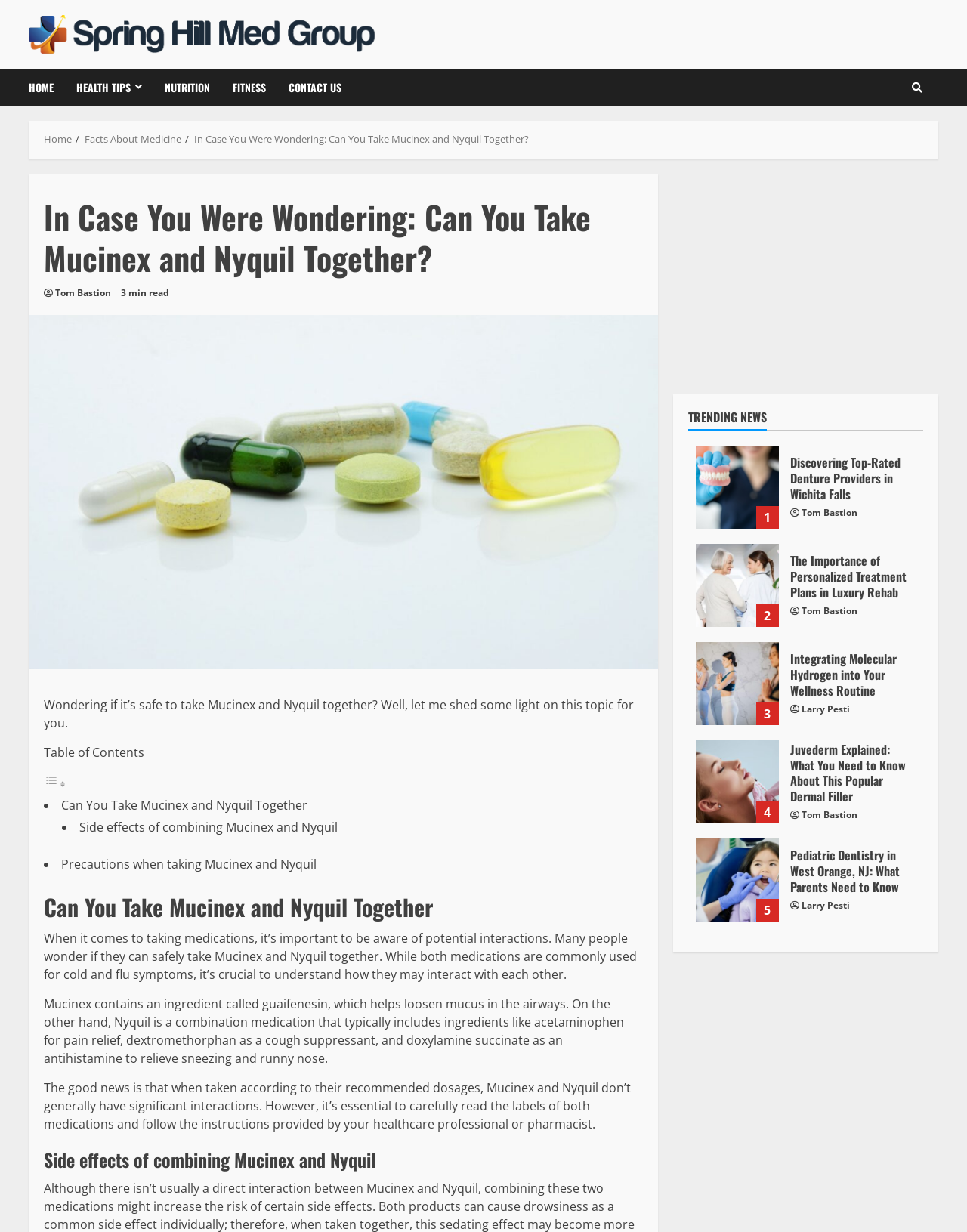Who is the author of the article?
Please describe in detail the information shown in the image to answer the question.

The author of the article is Tom Bastion, as indicated by the link 'Tom Bastion' below the heading 'In Case You Were Wondering: Can You Take Mucinex and Nyquil Together?'